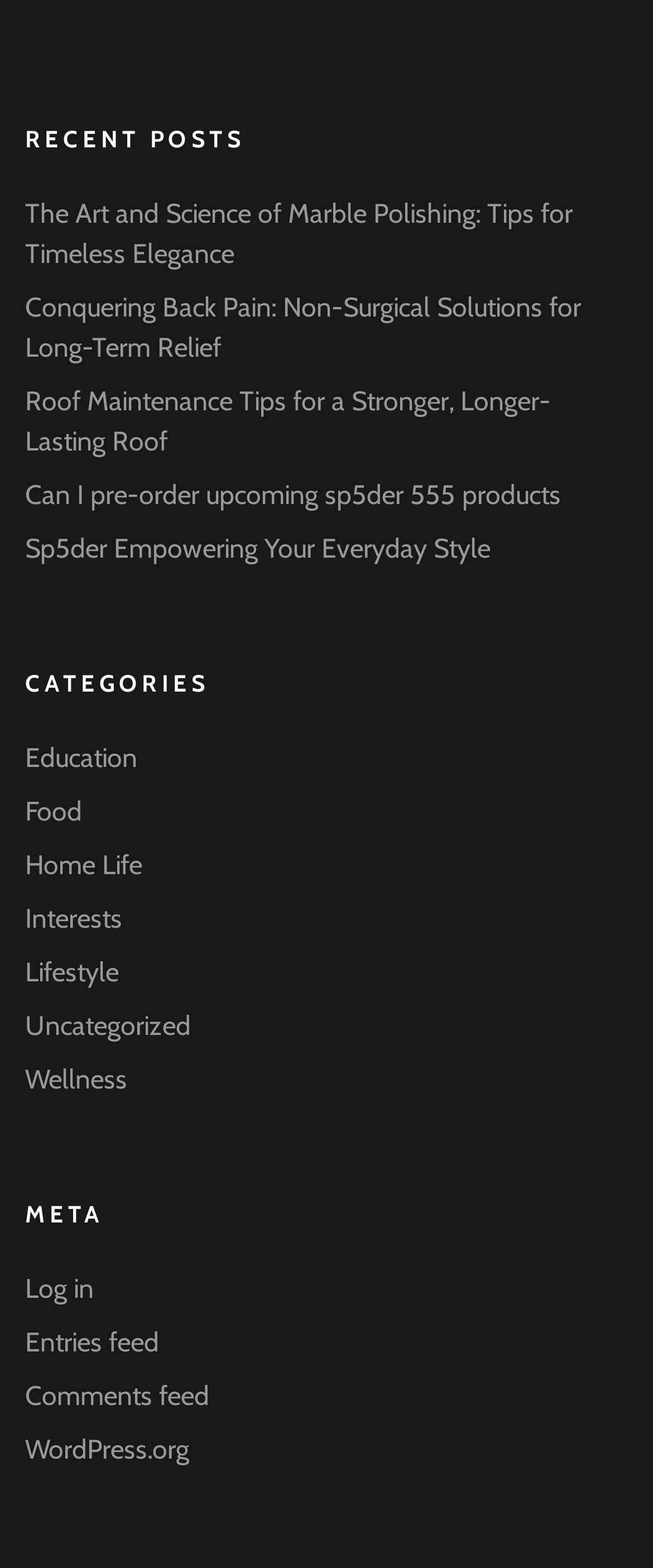What is the third recent post about?
Using the screenshot, give a one-word or short phrase answer.

Roof Maintenance